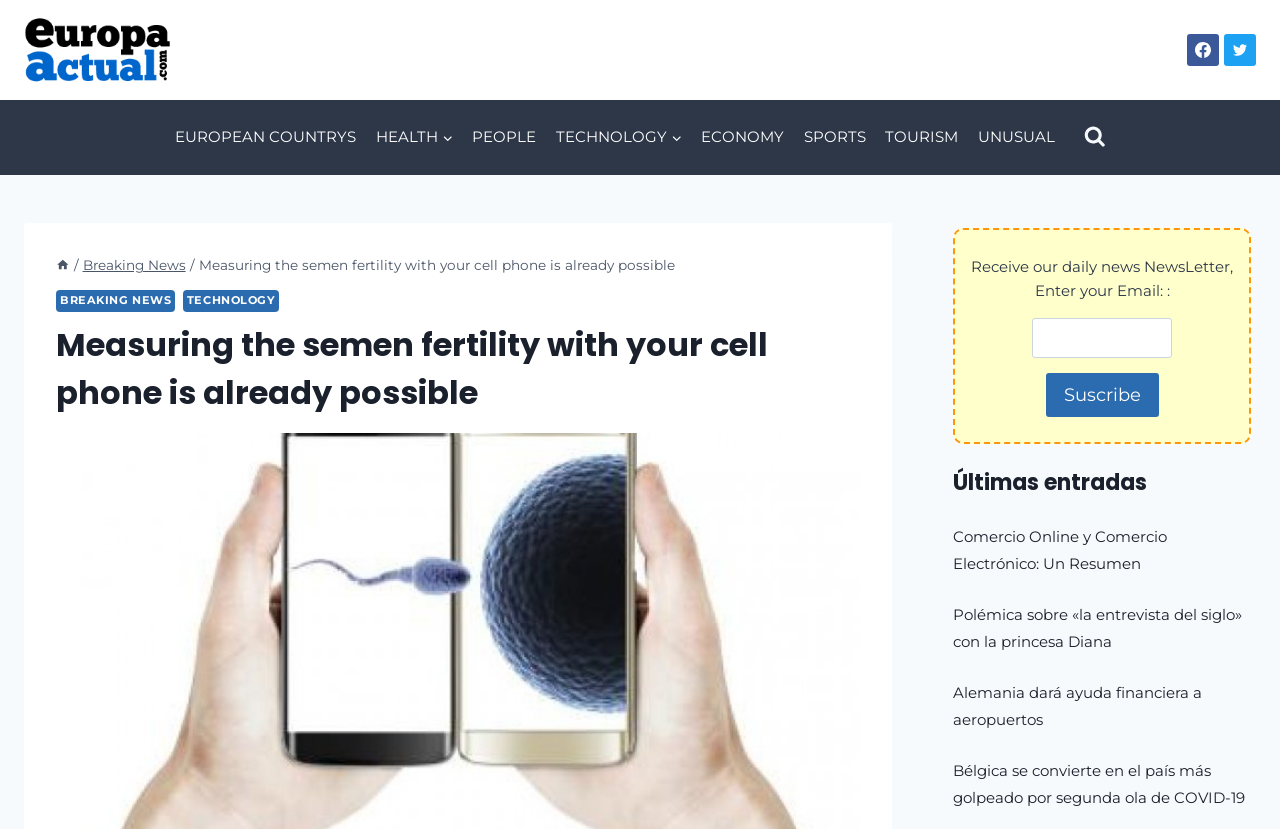Can you determine the main header of this webpage?

Measuring the semen fertility with your cell phone is already possible